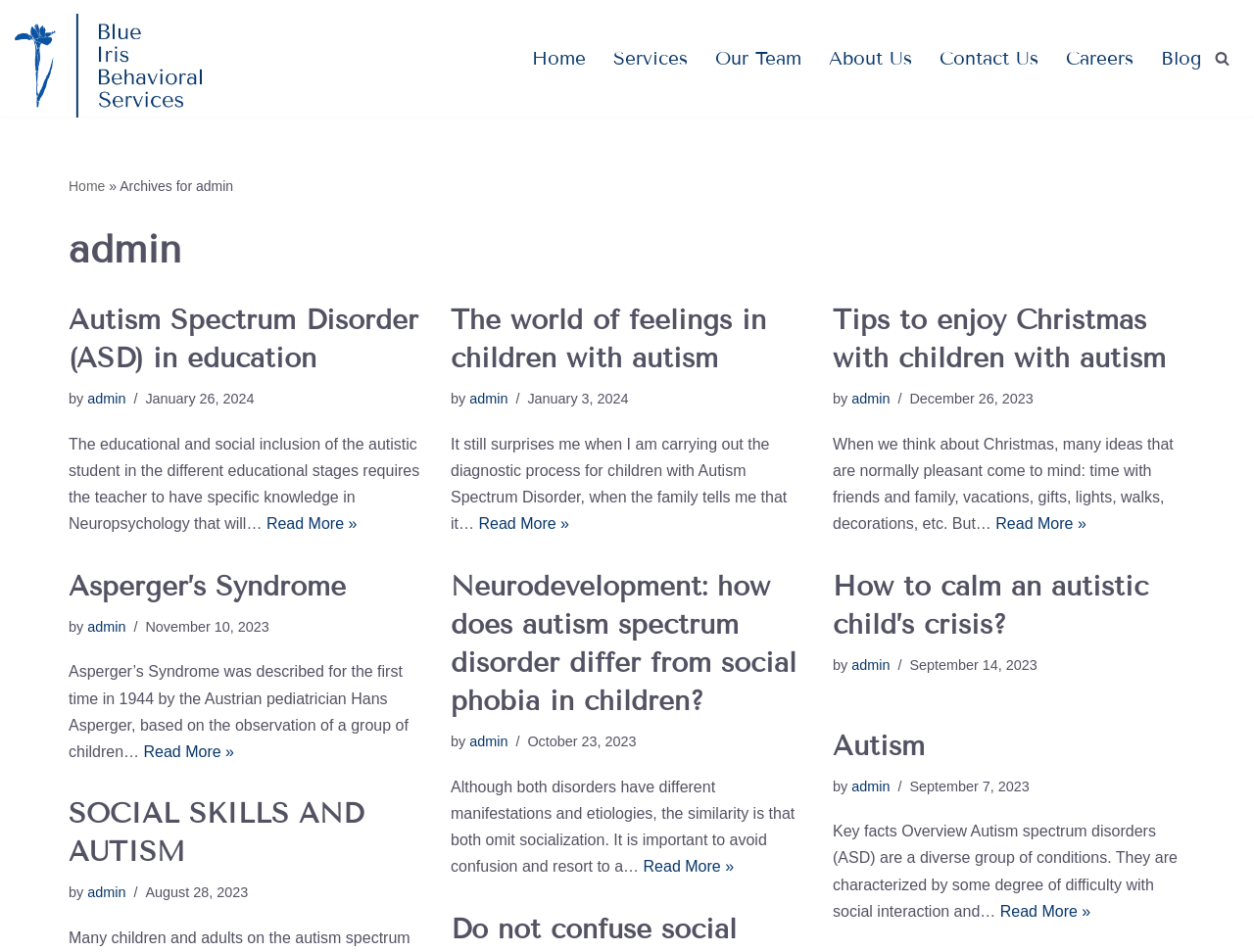Find the coordinates for the bounding box of the element with this description: "Contact us".

[0.749, 0.045, 0.828, 0.078]